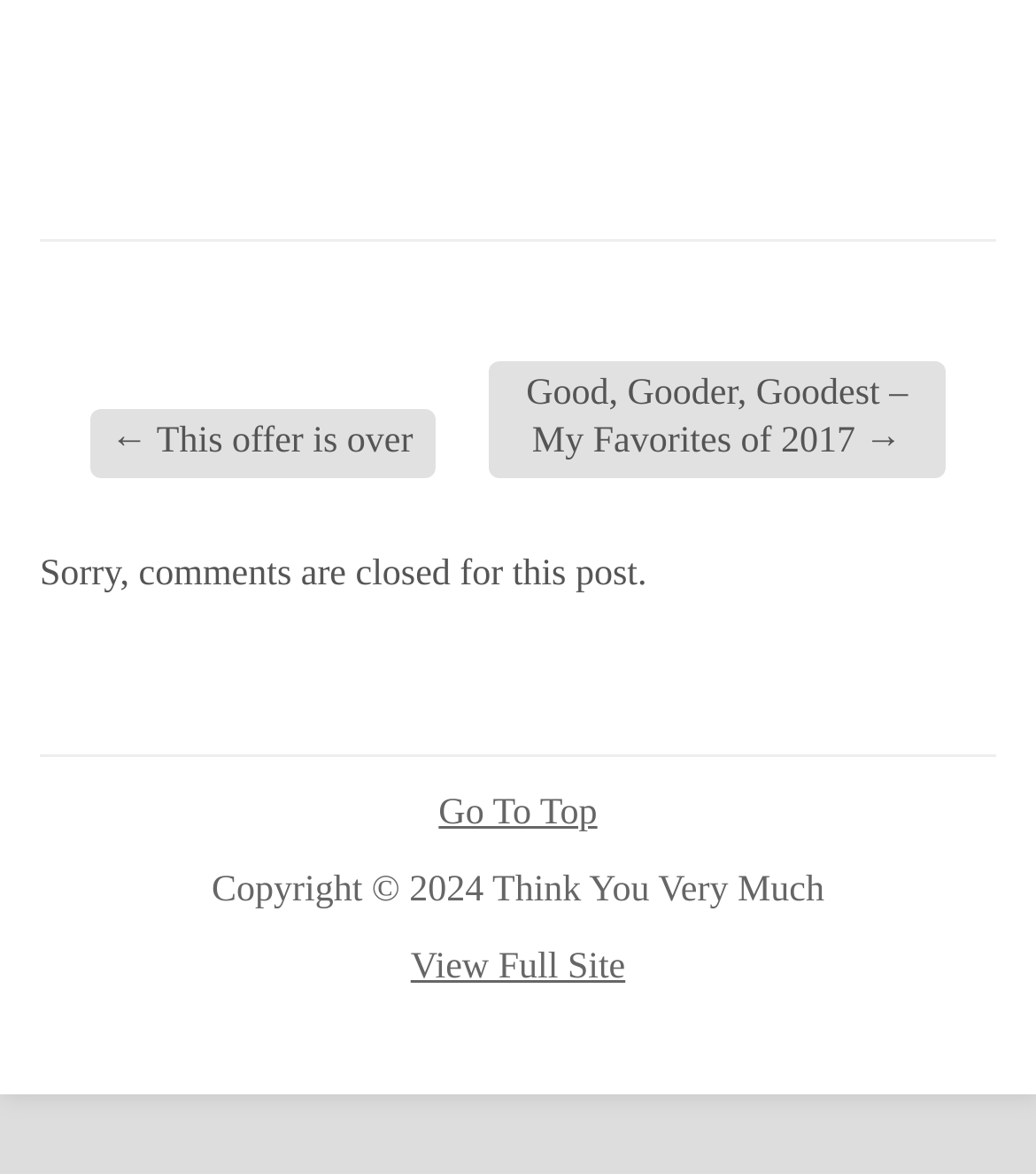Is commenting allowed for this post?
Based on the screenshot, give a detailed explanation to answer the question.

I noticed a message that says 'Sorry, comments are closed for this post.' This indicates that commenting is not allowed for this particular post.